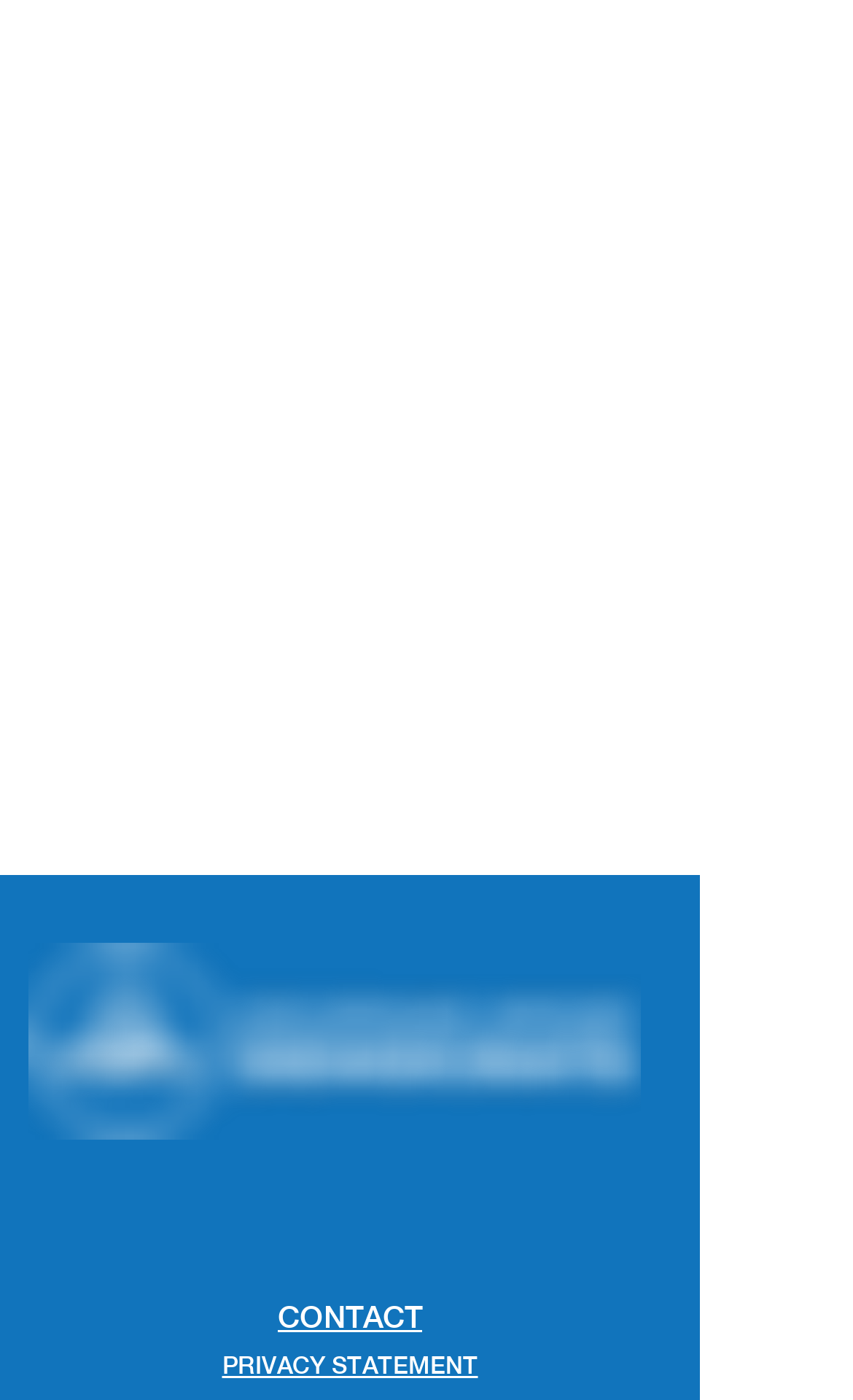Give a one-word or short-phrase answer to the following question: 
What is the last link on the webpage?

PRIVACY STATEMENT